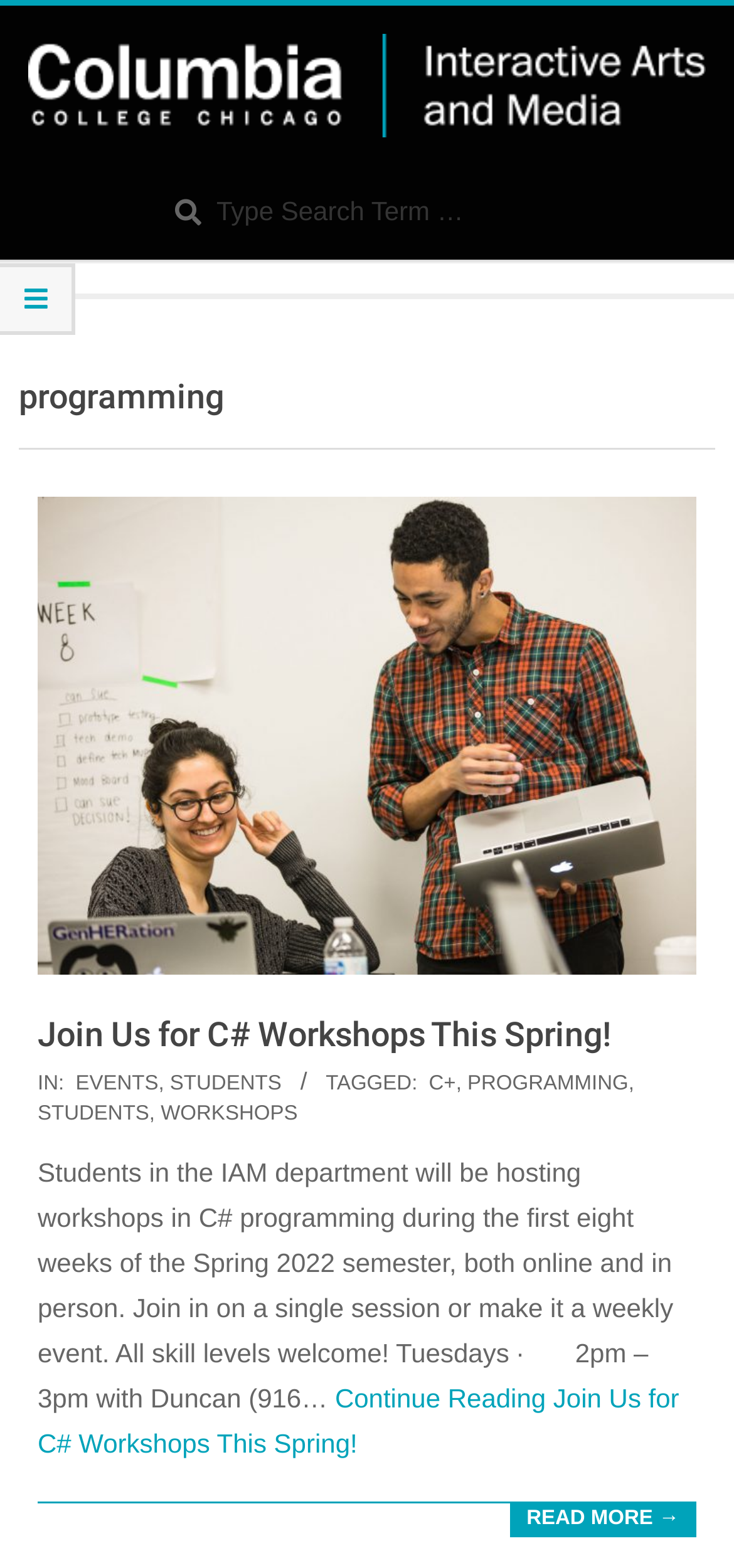Reply to the question with a single word or phrase:
How many types of events are mentioned on the webpage?

2